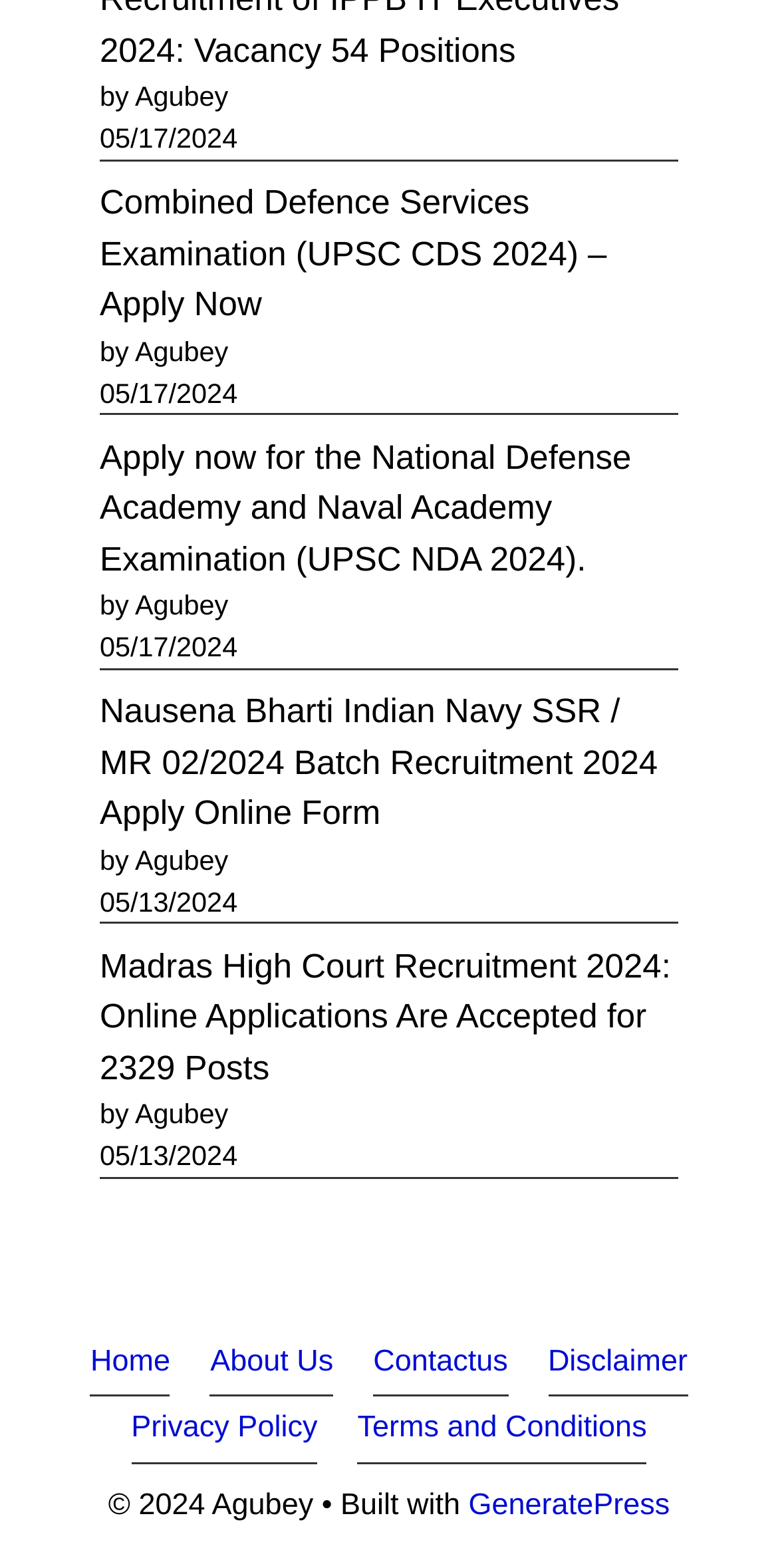Please identify the bounding box coordinates for the region that you need to click to follow this instruction: "View the Nausena Bharti Indian Navy SSR / MR 02/2024 Batch Recruitment".

[0.128, 0.442, 0.845, 0.531]